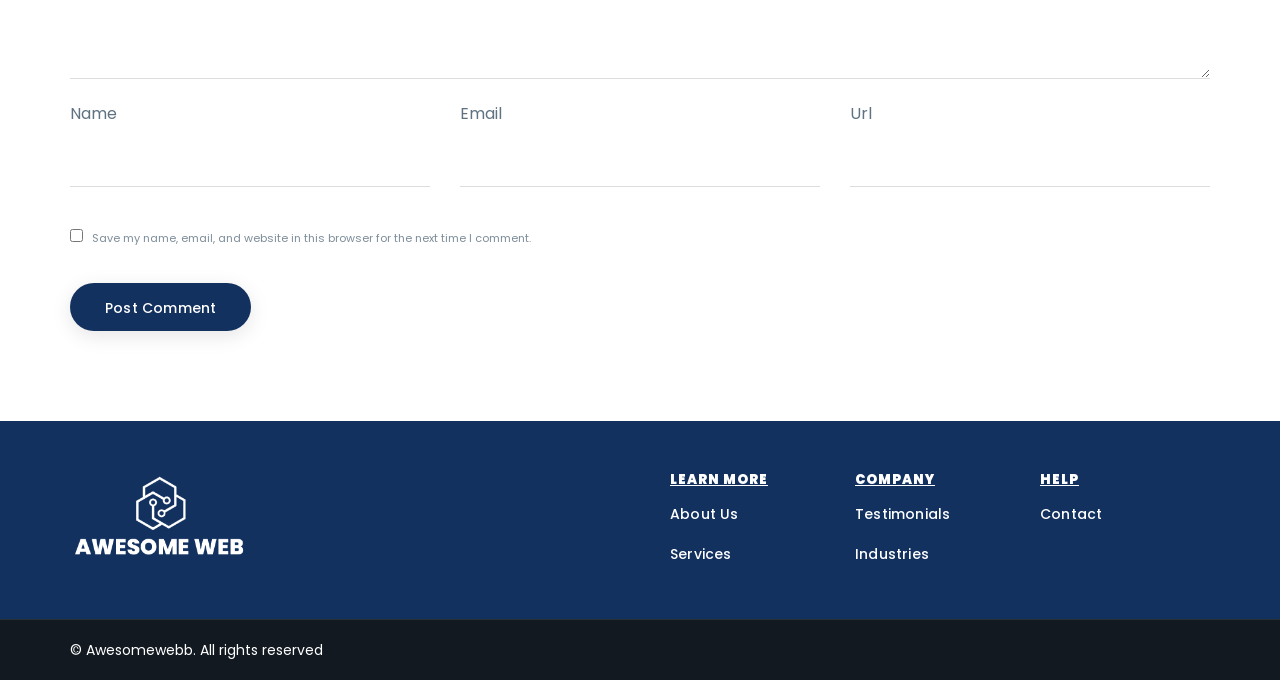Analyze the image and provide a detailed answer to the question: What is the purpose of the checkbox?

The checkbox is located below the textboxes for name, email, and url, and its label is 'Save my name, email, and website in this browser for the next time I comment.' This suggests that the purpose of the checkbox is to save the user's comment information for future use.